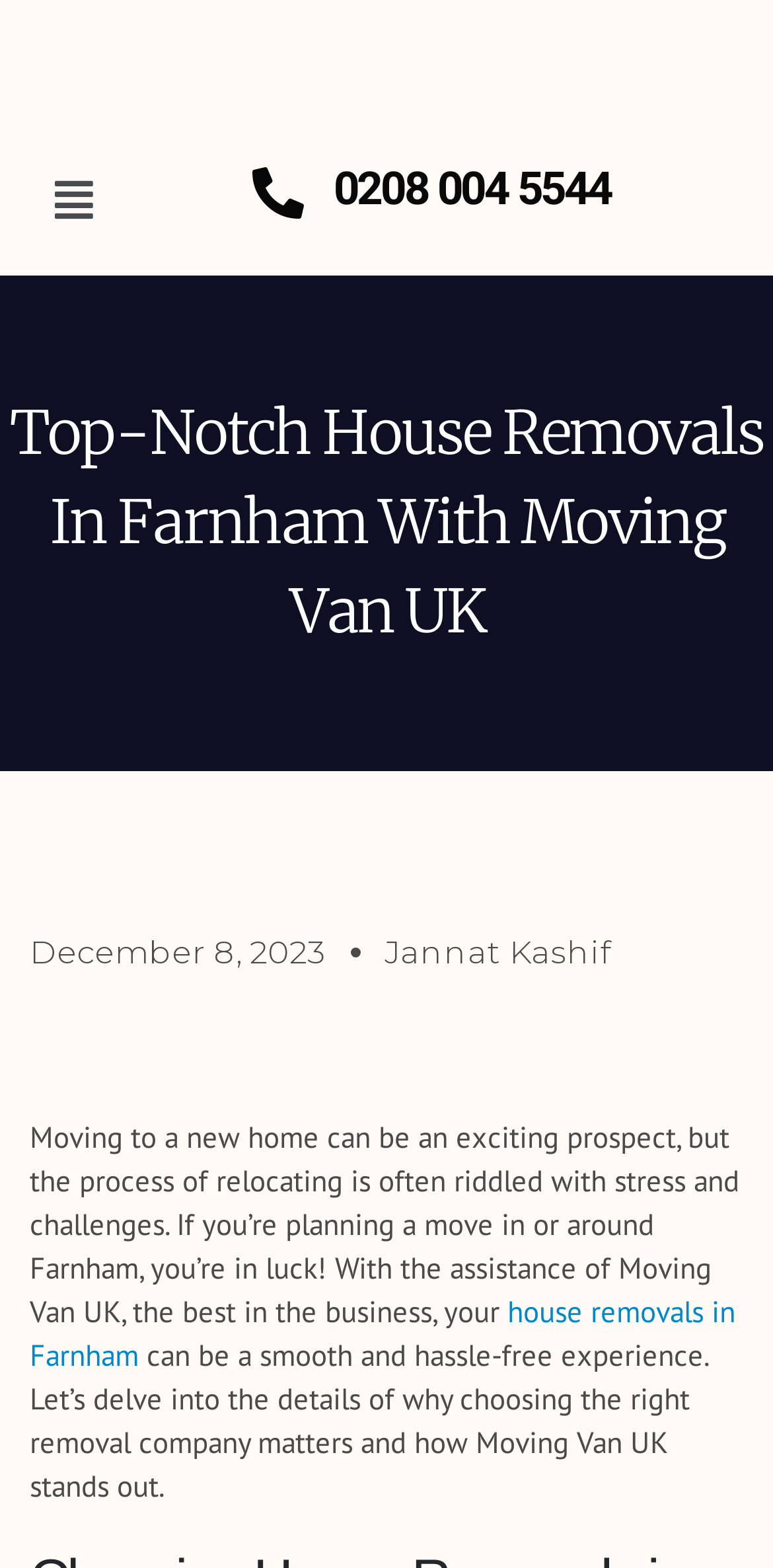Using the details from the image, please elaborate on the following question: What is the company providing house removal services?

I found the company name by looking at the root element's text 'Top-notch House Removals In Farnham With Moving Van UK' and also in the static text 'With the assistance of Moving Van UK, your house removals in Farnham can be a smooth and hassle-free experience.'.